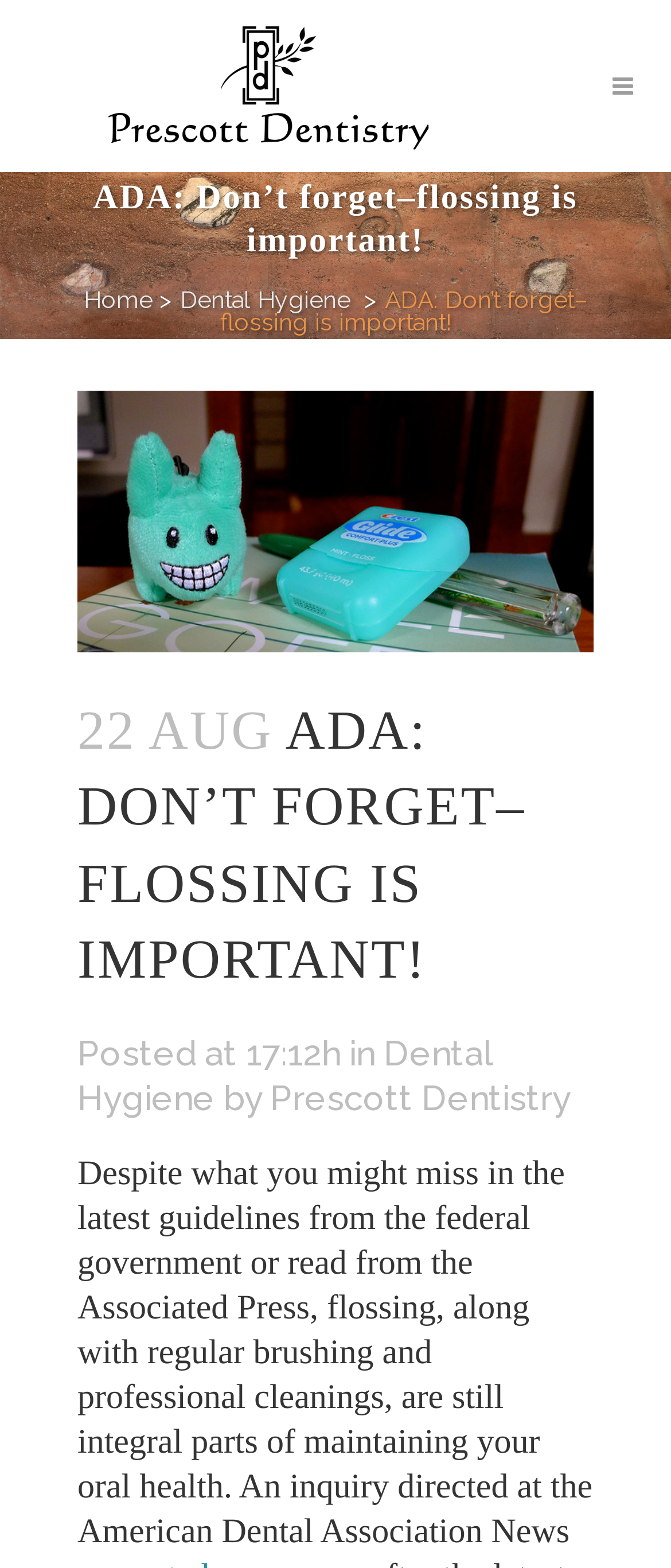Give a detailed account of the webpage.

The webpage is about the importance of flossing in oral health. At the top, there is a logo on the left side, and a banner with the title "ADA: Don’t forget--flossing is important!" on the right side. Below the banner, there is a horizontal line that spans the entire width of the page.

On the left side, there is a navigation menu with links to "Home" and "Dental Hygiene". To the right of the navigation menu, there is a heading that reads "ADA: Don’t forget–flossing is important!" followed by a brief description of the article.

Below the navigation menu, there is a large image related to flossing that takes up most of the width of the page. Above the image, there is a heading that reads "22 AUG ADA: DON’T FORGET–FLOSSING IS IMPORTANT!".

On the bottom left side, there is a section with information about the article, including the time it was posted, the category "Dental Hygiene", and the author "Prescott Dentistry". Below this section, there is a paragraph of text that summarizes the importance of flossing in maintaining oral health, citing the American Dental Association News.

There are a total of 3 images on the page, including the logo, the flossing image, and a small image on the top left corner. There are also several links to other pages, including "Home", "Dental Hygiene", and the author's page.